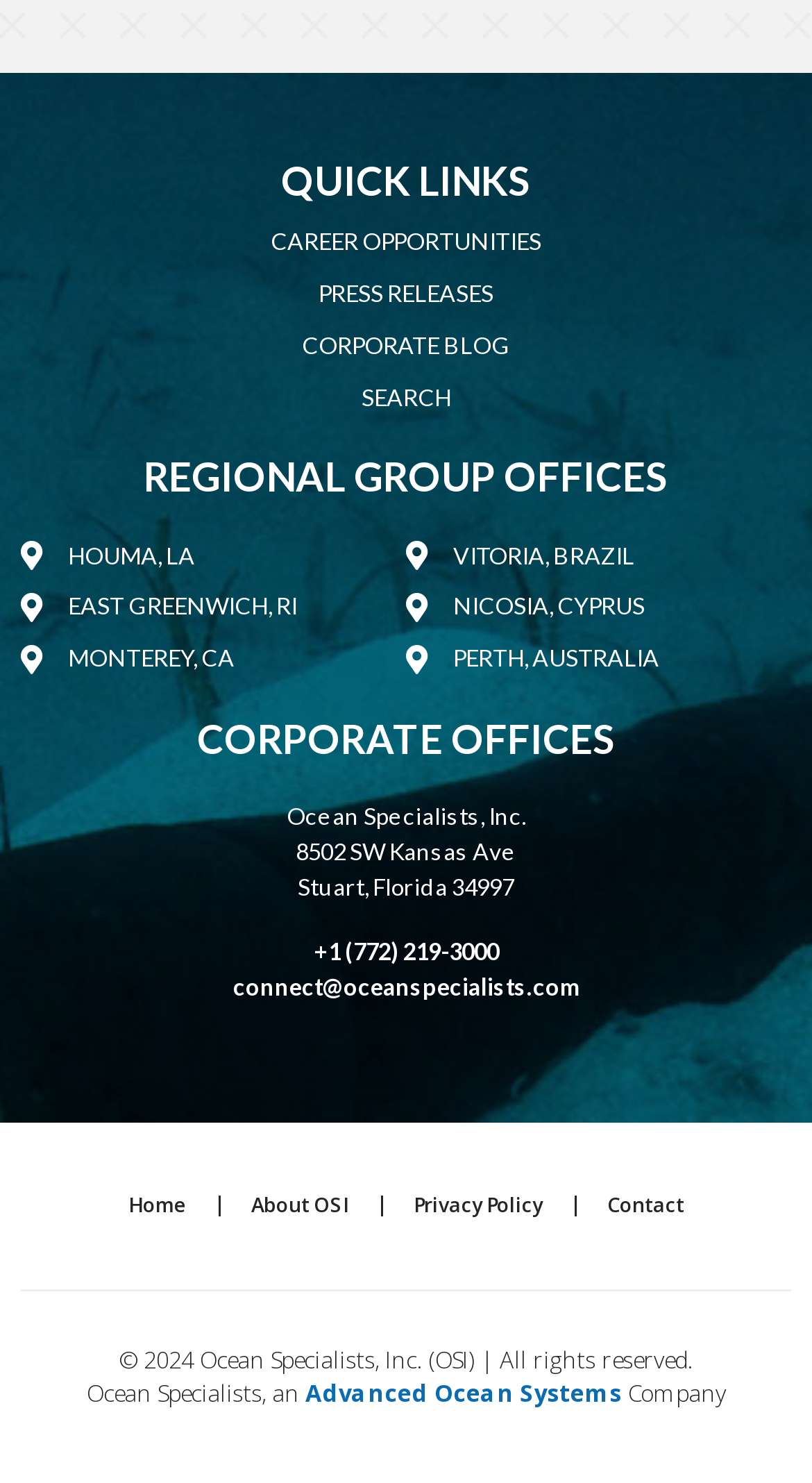Please identify the bounding box coordinates of the element I should click to complete this instruction: 'Contact Ocean Specialists'. The coordinates should be given as four float numbers between 0 and 1, like this: [left, top, right, bottom].

[0.287, 0.656, 0.713, 0.674]